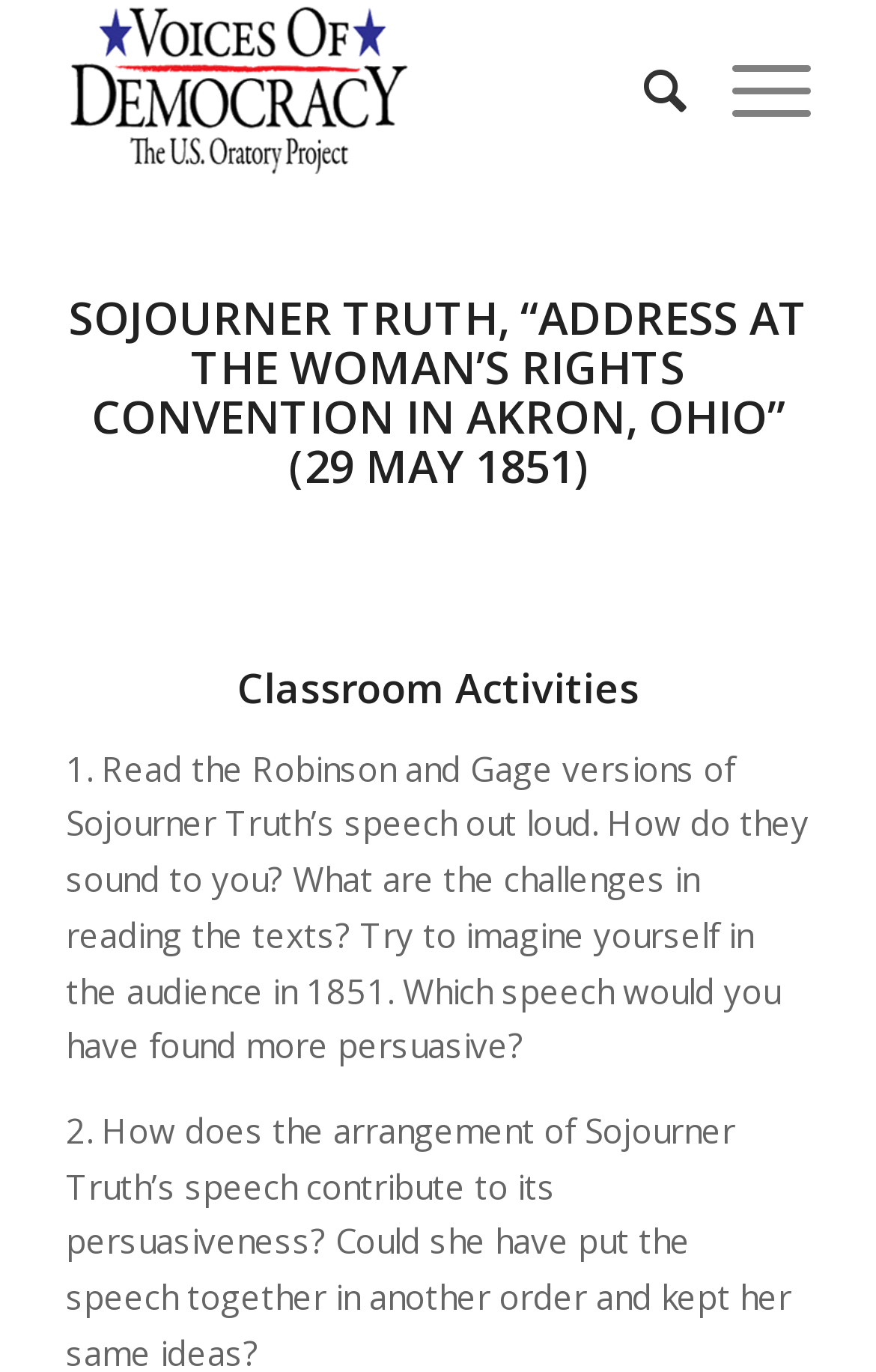Summarize the contents and layout of the webpage in detail.

The webpage is about Sojourner Truth's "Address at the Woman's Rights Convention" and provides teaching-learning materials. At the top left of the page, there is a logo image with the text "Voices of Democracy" next to it. On the top right, there are two menu items: "Search" and "Menu". 

Below the top section, there is a prominent heading that reads "SOJOURNER TRUTH, “ADDRESS AT THE WOMAN’S RIGHTS CONVENTION IN AKRON, OHIO” (29 MAY 1851)". 

Further down, there is another heading titled "Classroom Activities". Under this heading, there is a paragraph of text that provides instructions for a classroom activity, asking readers to read different versions of Sojourner Truth's speech out loud and imagine themselves in the audience in 1851.